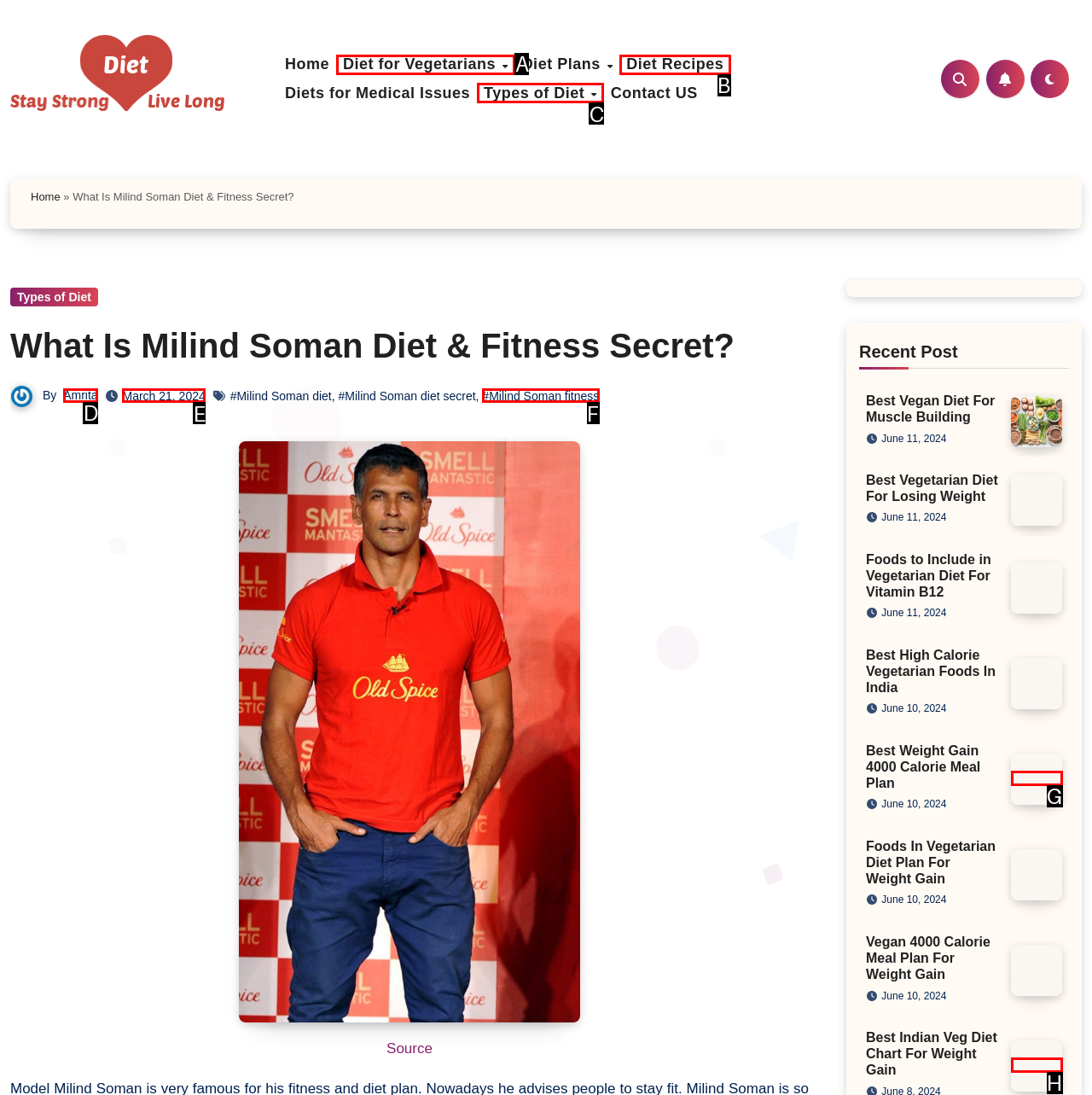Tell me which one HTML element best matches the description: Types of Diet
Answer with the option's letter from the given choices directly.

C